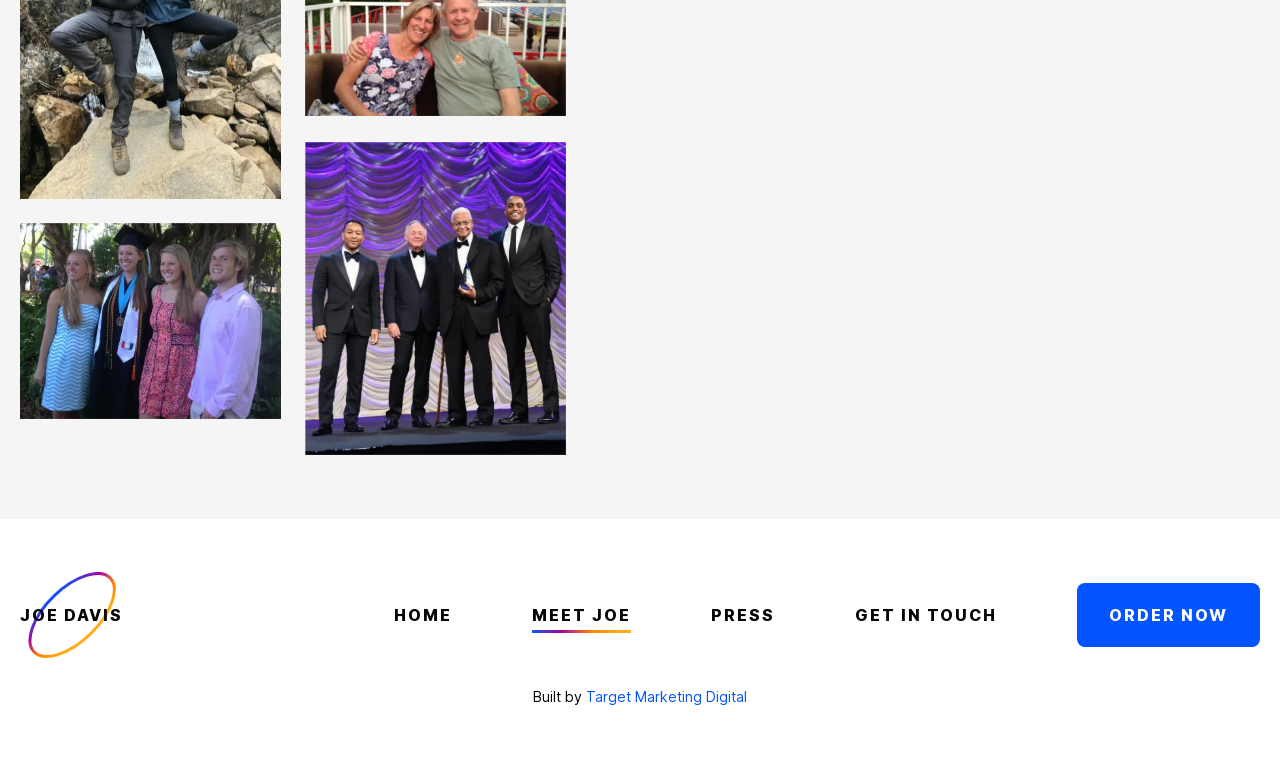Who is the main person featured on this webpage?
Answer the question using a single word or phrase, according to the image.

Joe Davis